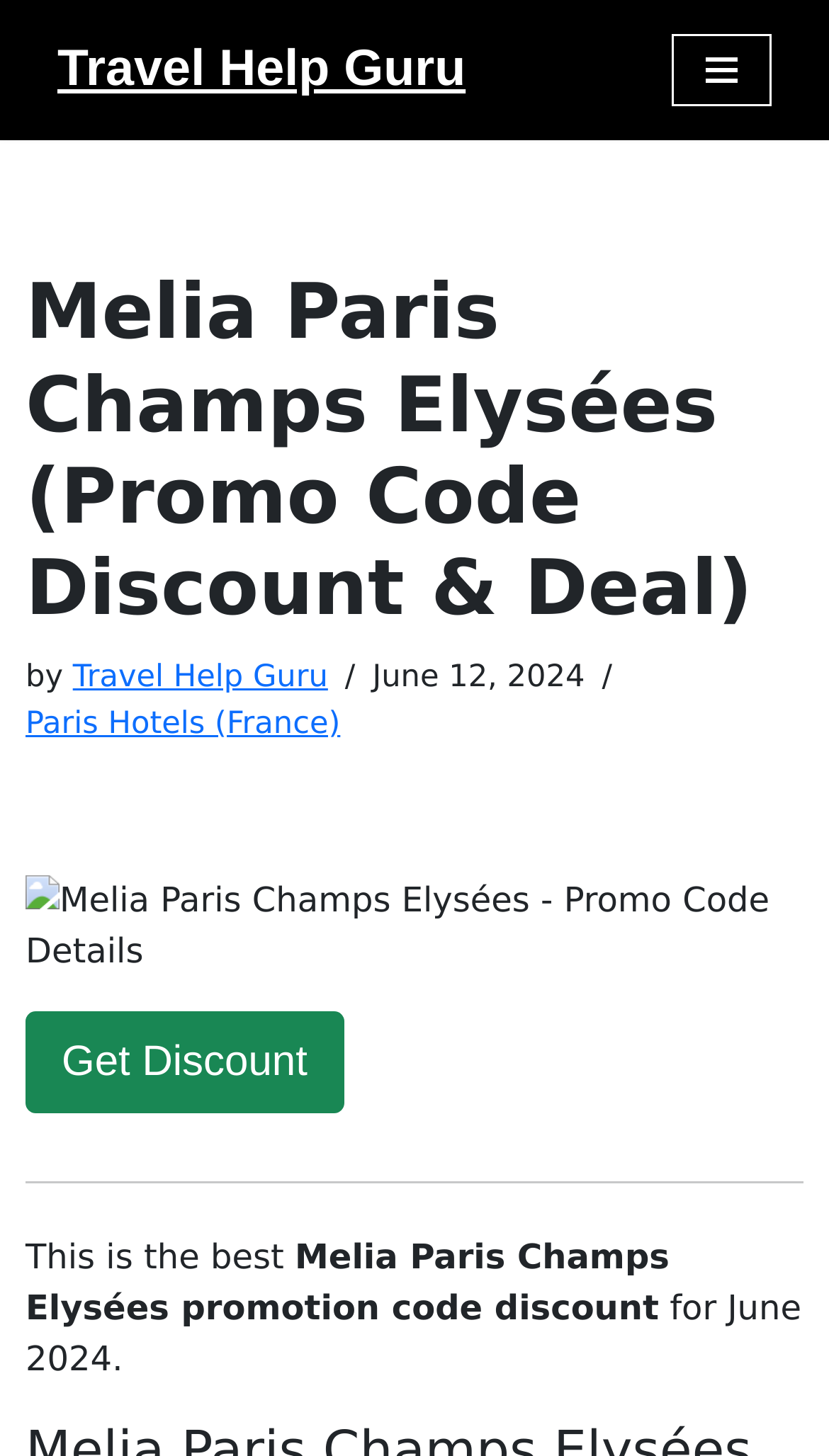What is the orientation of the separator element?
Look at the image and answer the question using a single word or phrase.

Horizontal